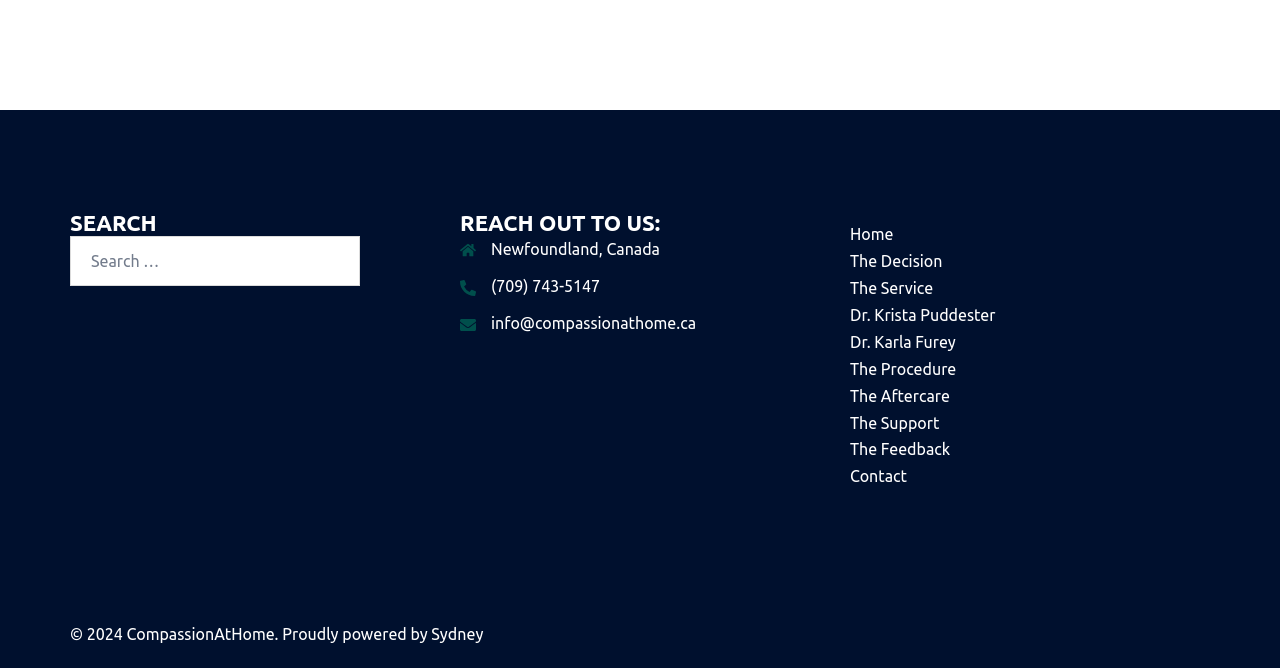Please give a short response to the question using one word or a phrase:
Where is the organization located?

Newfoundland, Canada